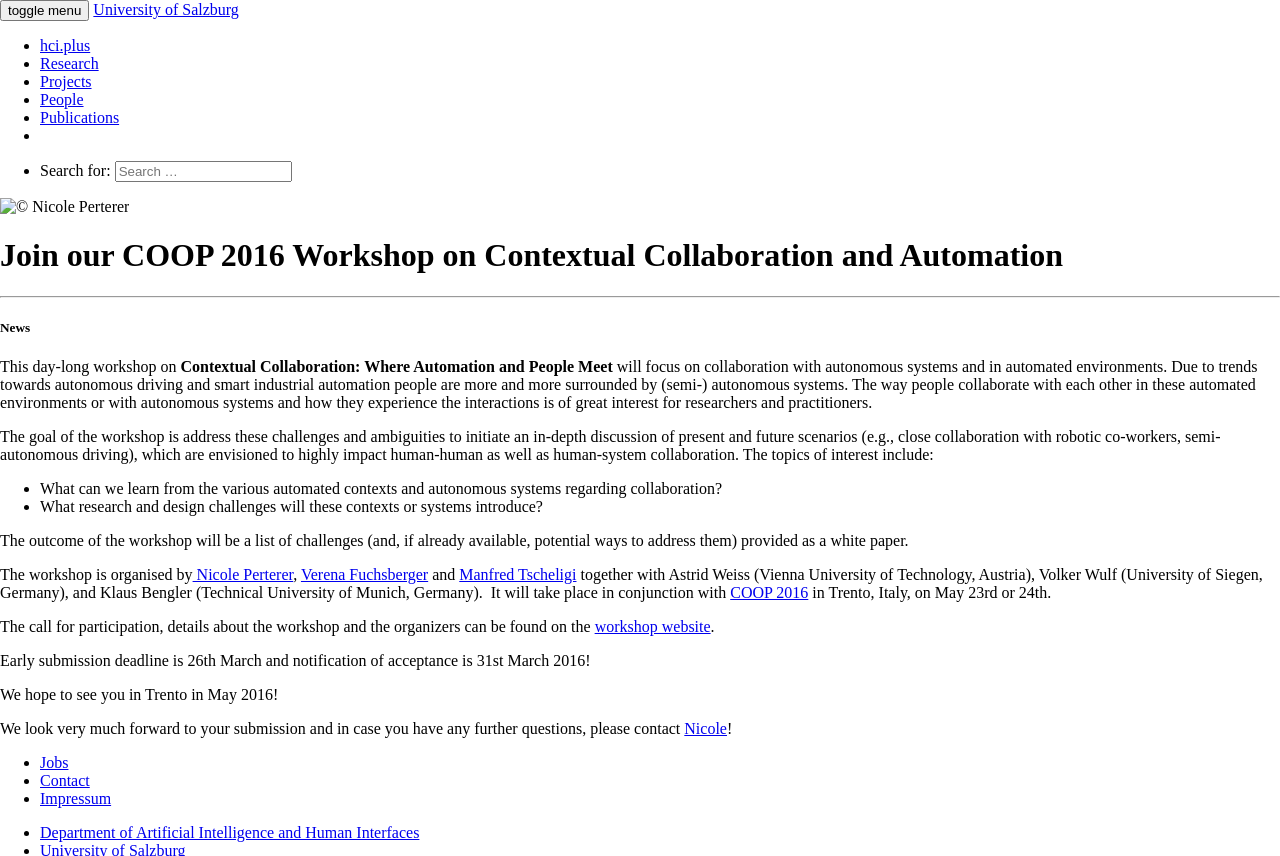Provide a short, one-word or phrase answer to the question below:
What is the topic of the COOP 2016 workshop?

Contextual Collaboration and Automation